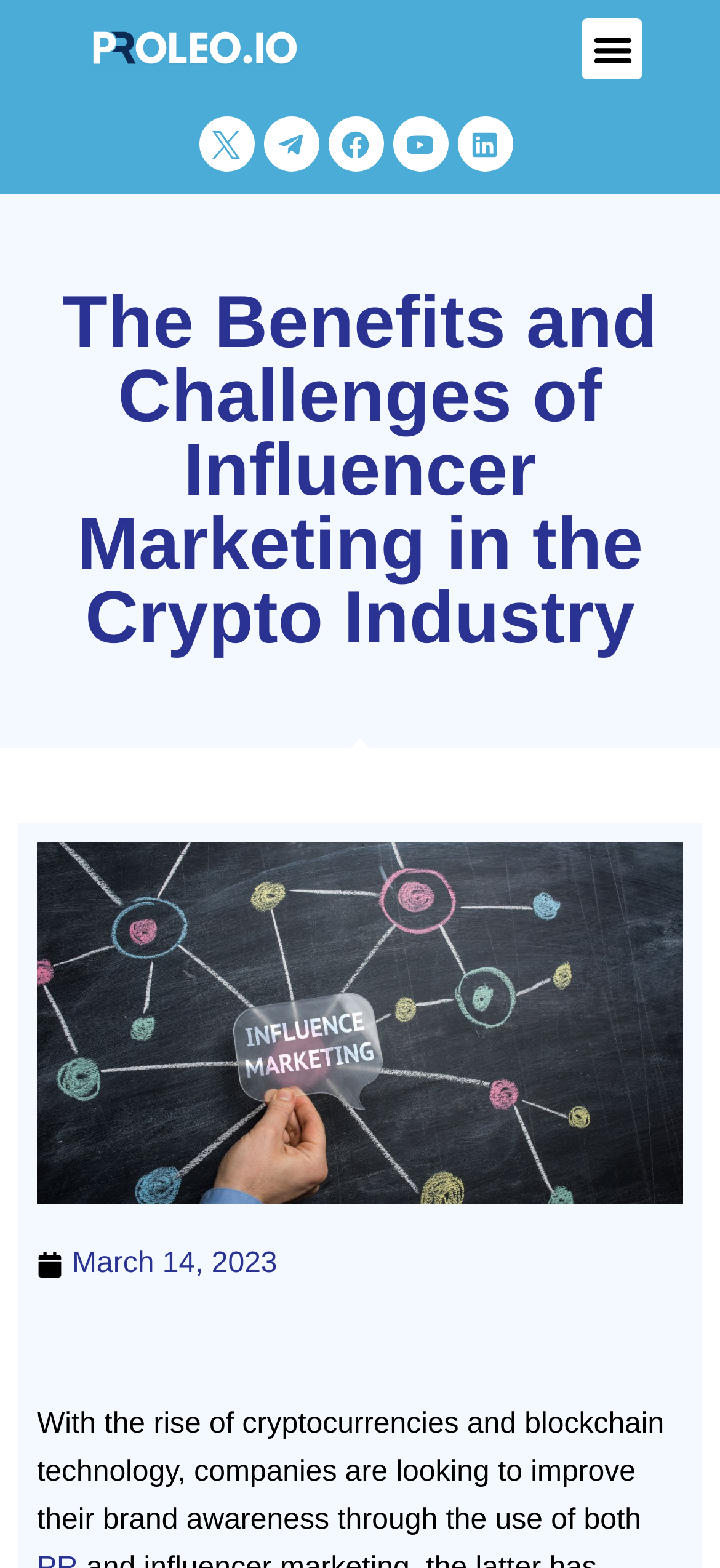Identify the bounding box of the UI element described as follows: "Menu". Provide the coordinates as four float numbers in the range of 0 to 1 [left, top, right, bottom].

[0.808, 0.012, 0.892, 0.051]